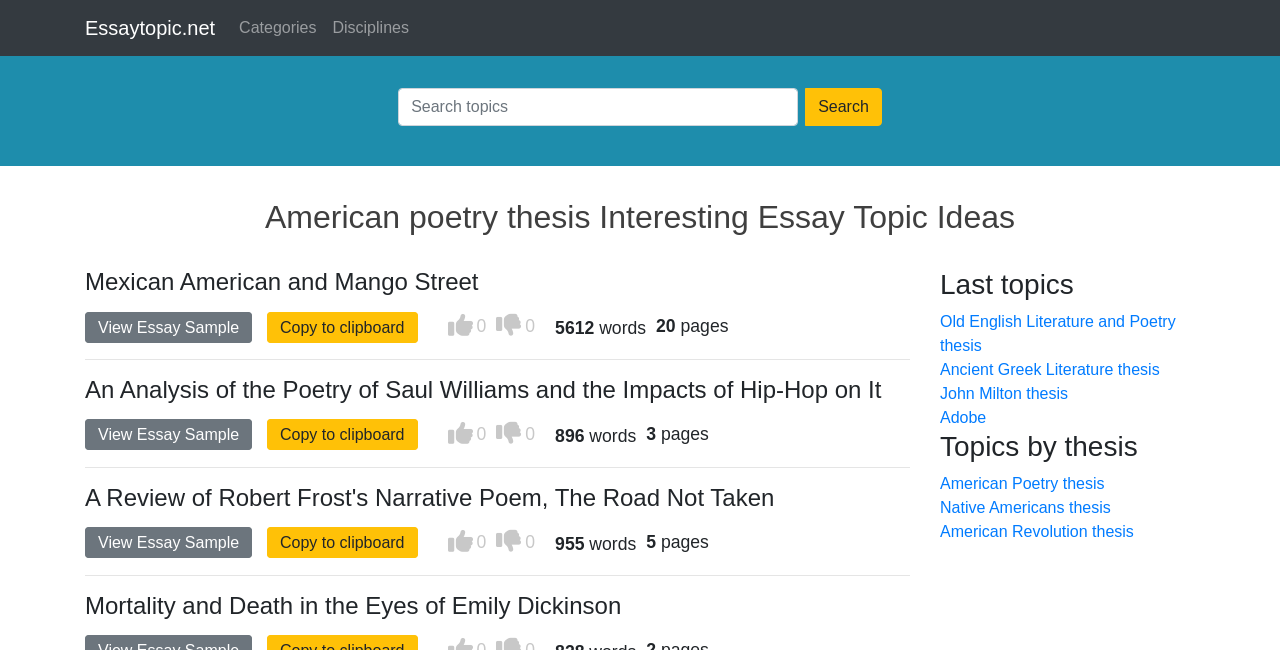Use the details in the image to answer the question thoroughly: 
What is the word count of the first essay topic?

I looked at the StaticText element next to the 'words' label under the first essay topic heading, which is 'Mexican American and Mango Street'. The text content of that element is '5612', which indicates the word count of the essay topic.